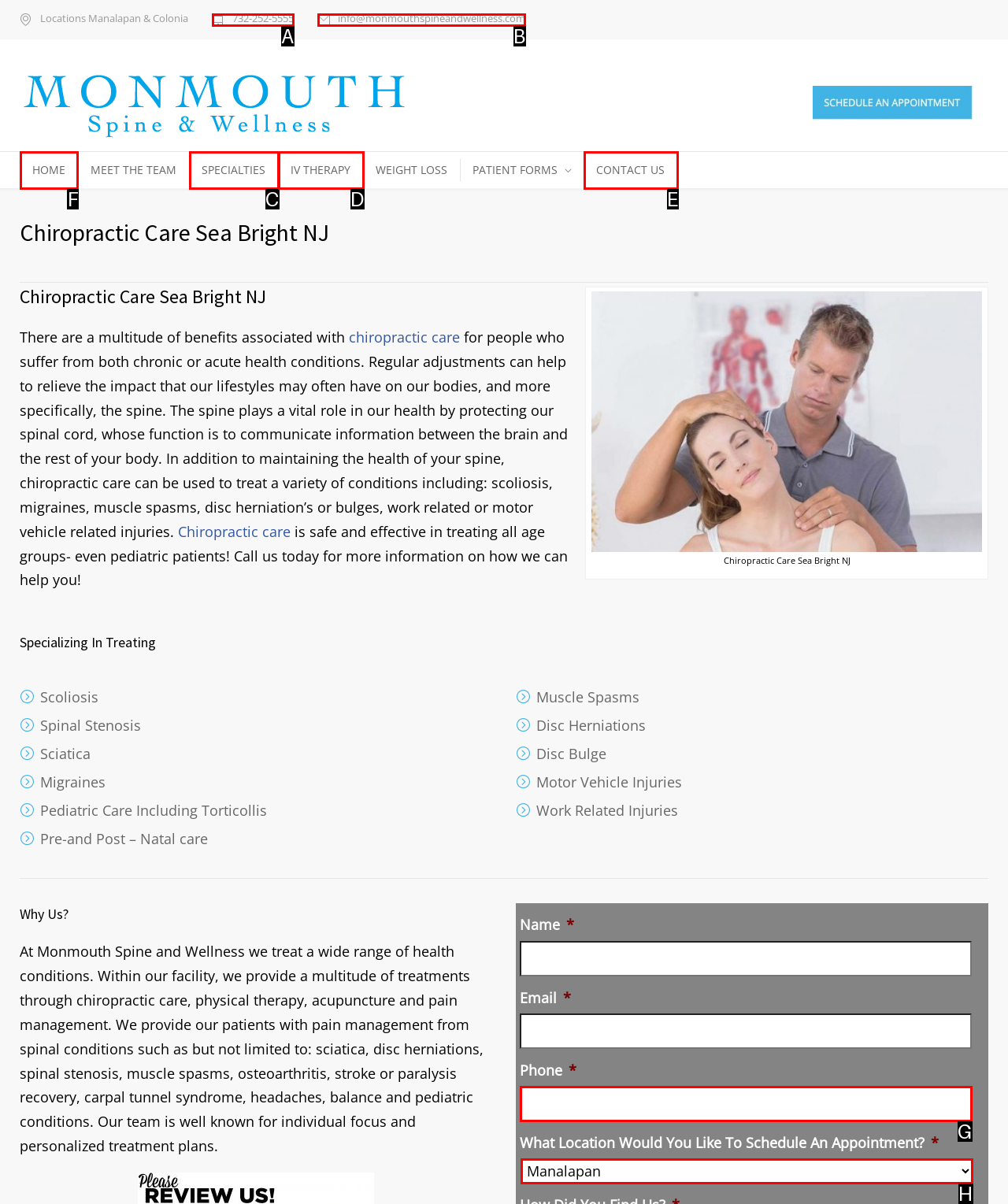From the given options, choose the one to complete the task: Click the 'HOME' link
Indicate the letter of the correct option.

F